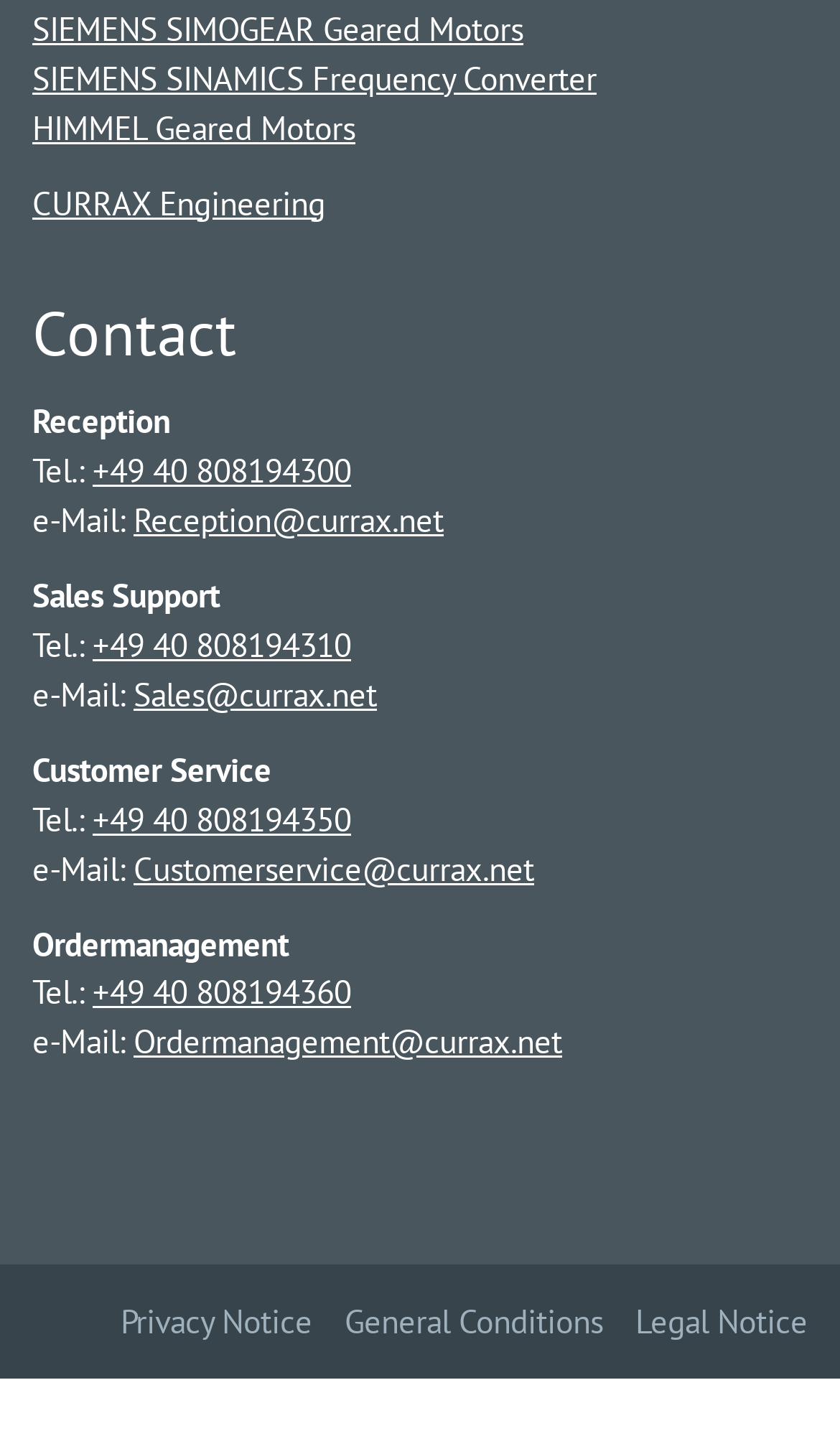Extract the bounding box for the UI element that matches this description: "Ordermanagement@currax.net".

[0.159, 0.713, 0.669, 0.743]